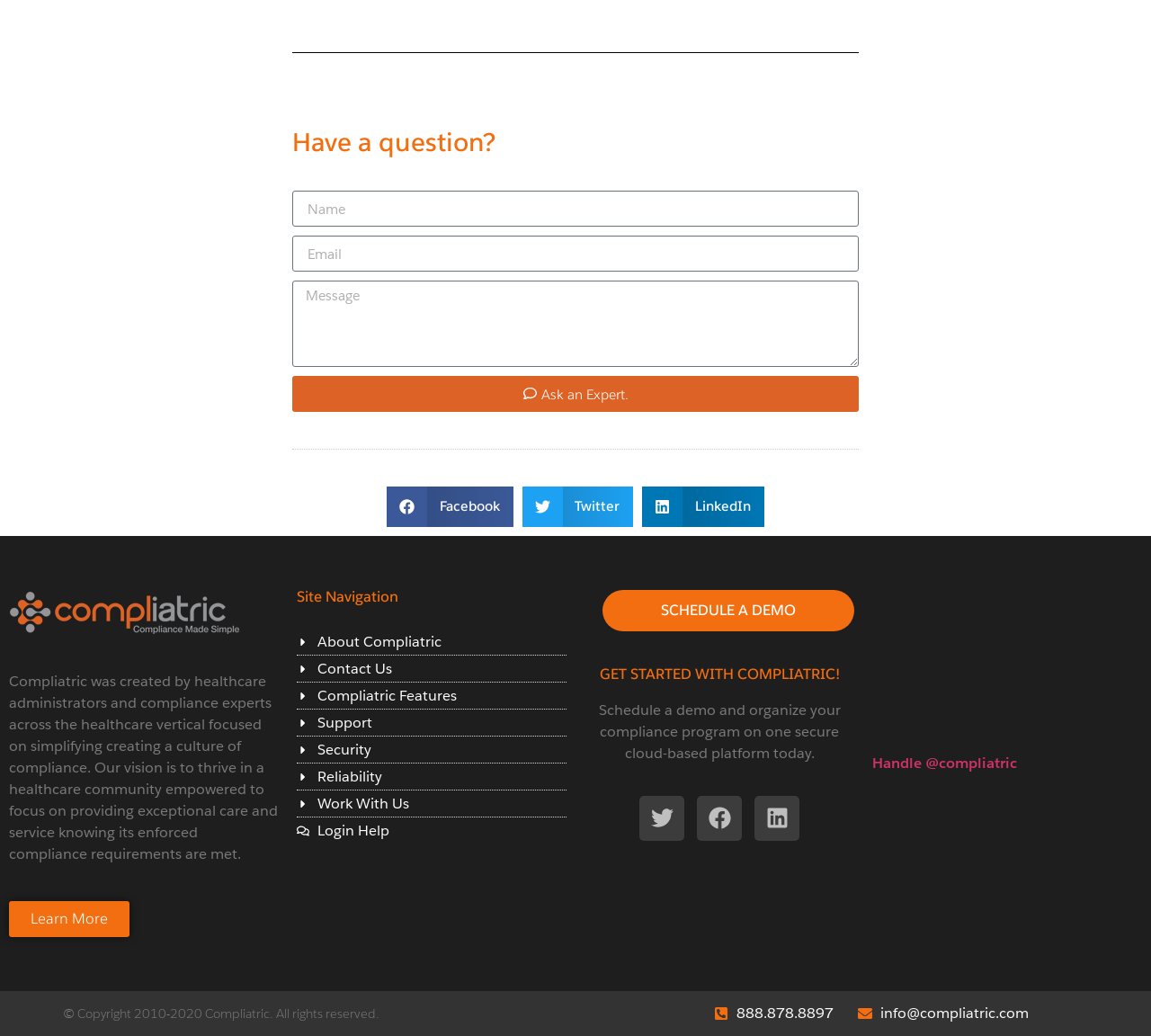What is the purpose of Compliatric?
Please provide an in-depth and detailed response to the question.

Based on the static text on the webpage, it is clear that Compliatric was created by healthcare administrators and compliance experts to simplify creating a culture of compliance in the healthcare vertical.